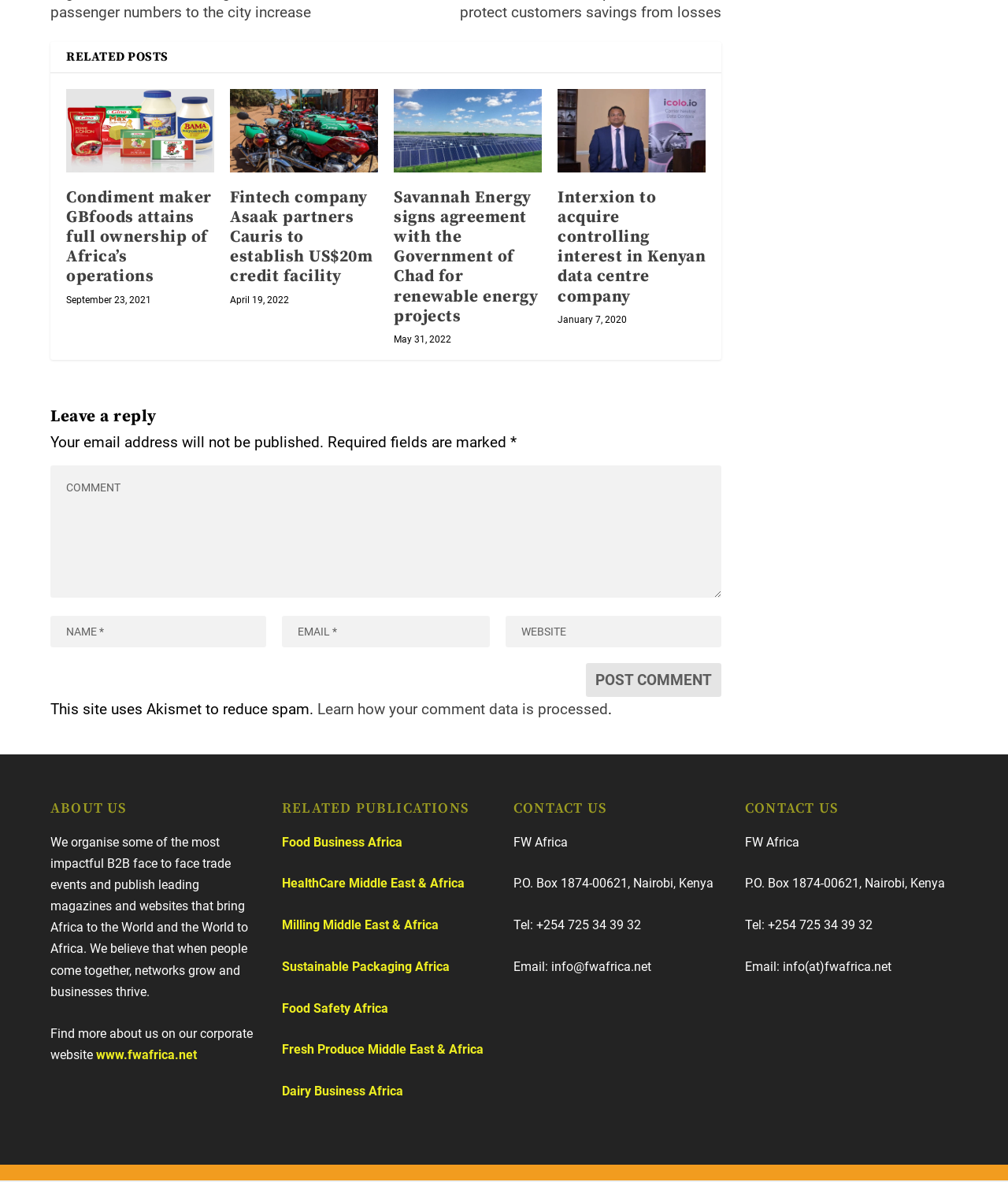Answer with a single word or phrase: 
What is the email address to contact FW Africa?

info@fwafrica.net